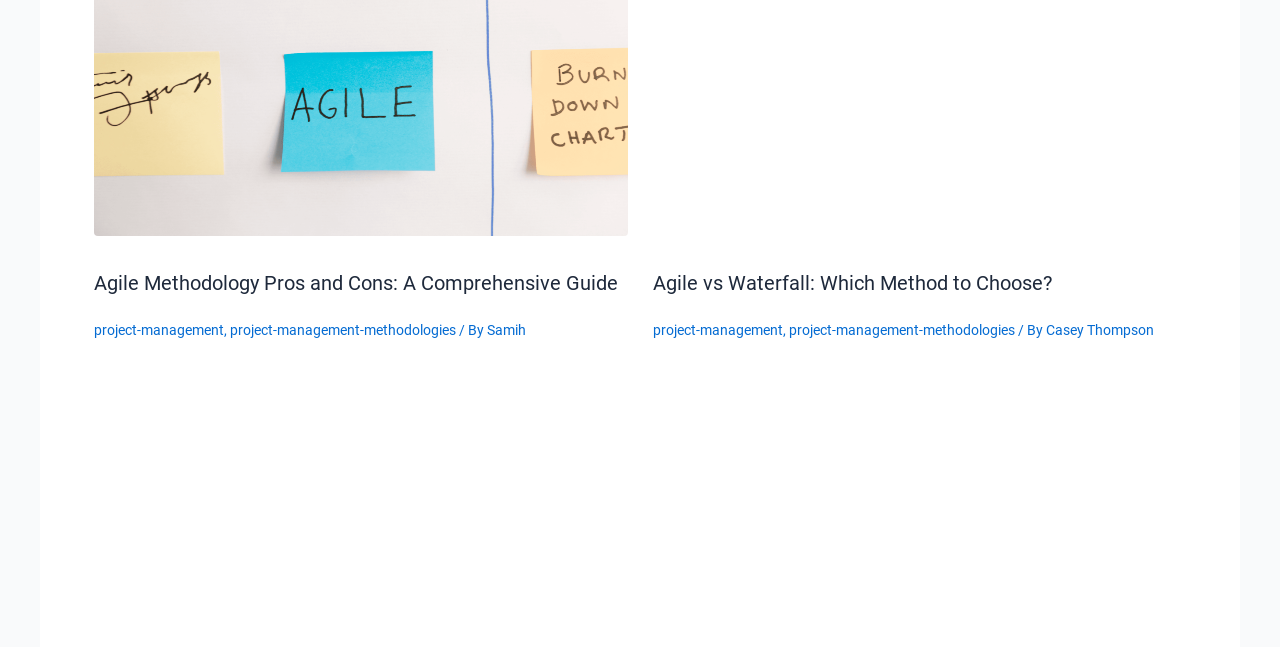Point out the bounding box coordinates of the section to click in order to follow this instruction: "Visit the project management methodologies page".

[0.616, 0.498, 0.793, 0.522]